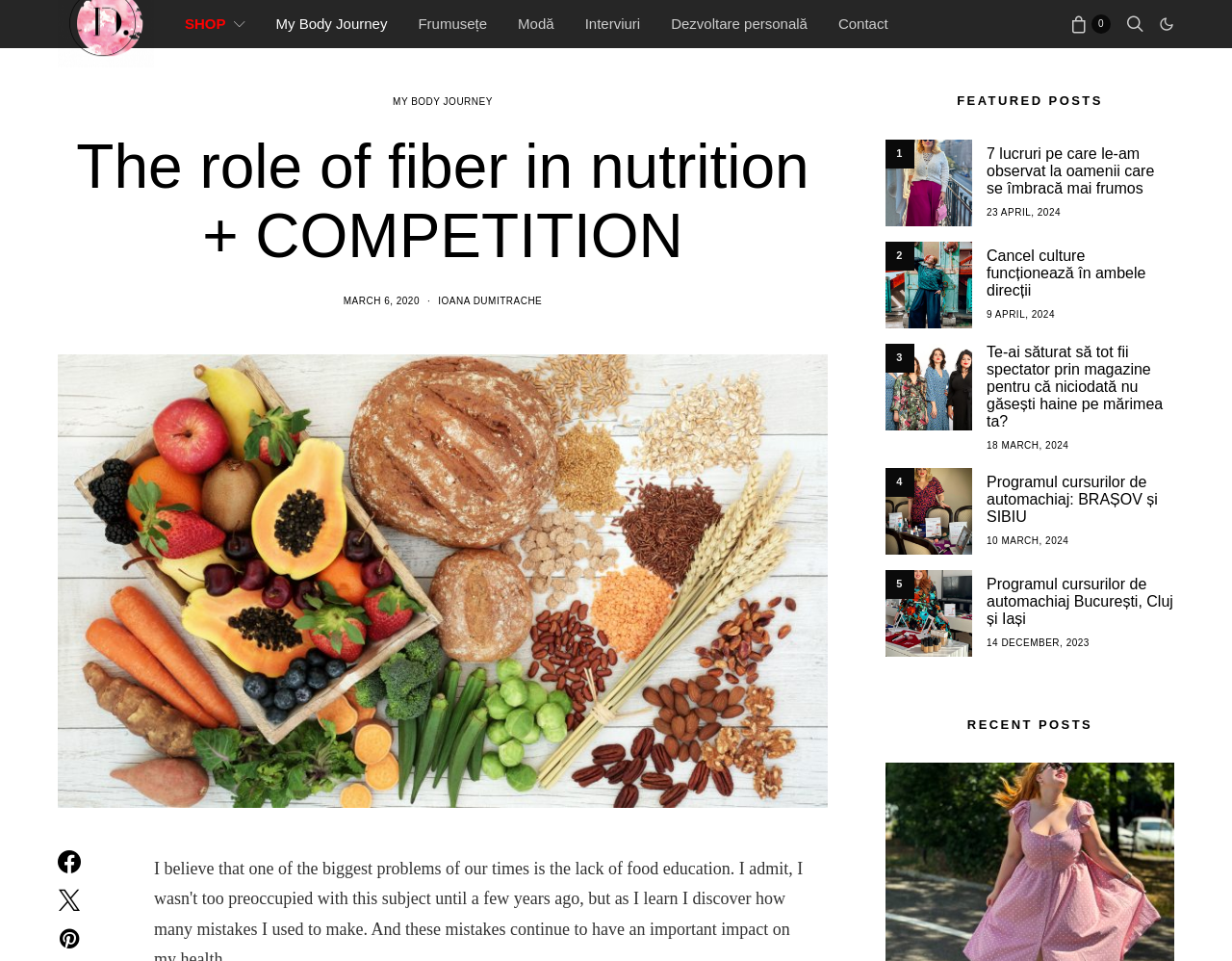Give a one-word or short-phrase answer to the following question: 
What is the category of the second article?

Fashion